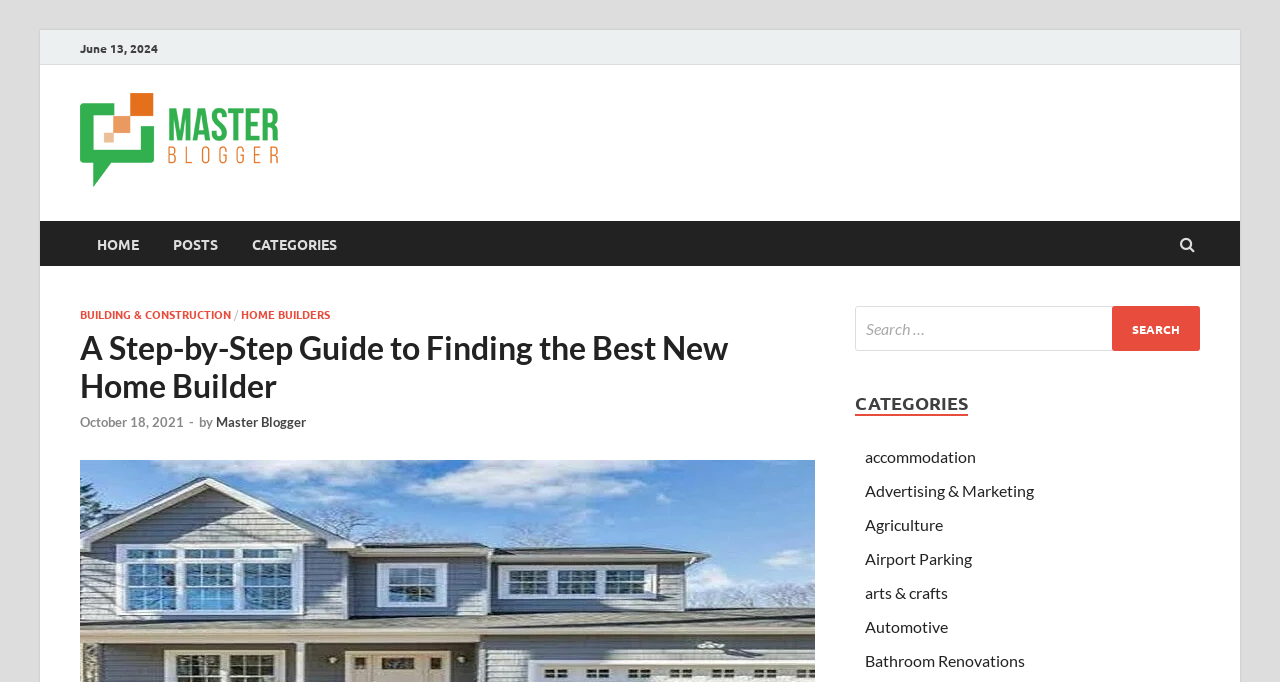Determine the bounding box coordinates of the region I should click to achieve the following instruction: "search for a keyword". Ensure the bounding box coordinates are four float numbers between 0 and 1, i.e., [left, top, right, bottom].

[0.668, 0.449, 0.938, 0.515]